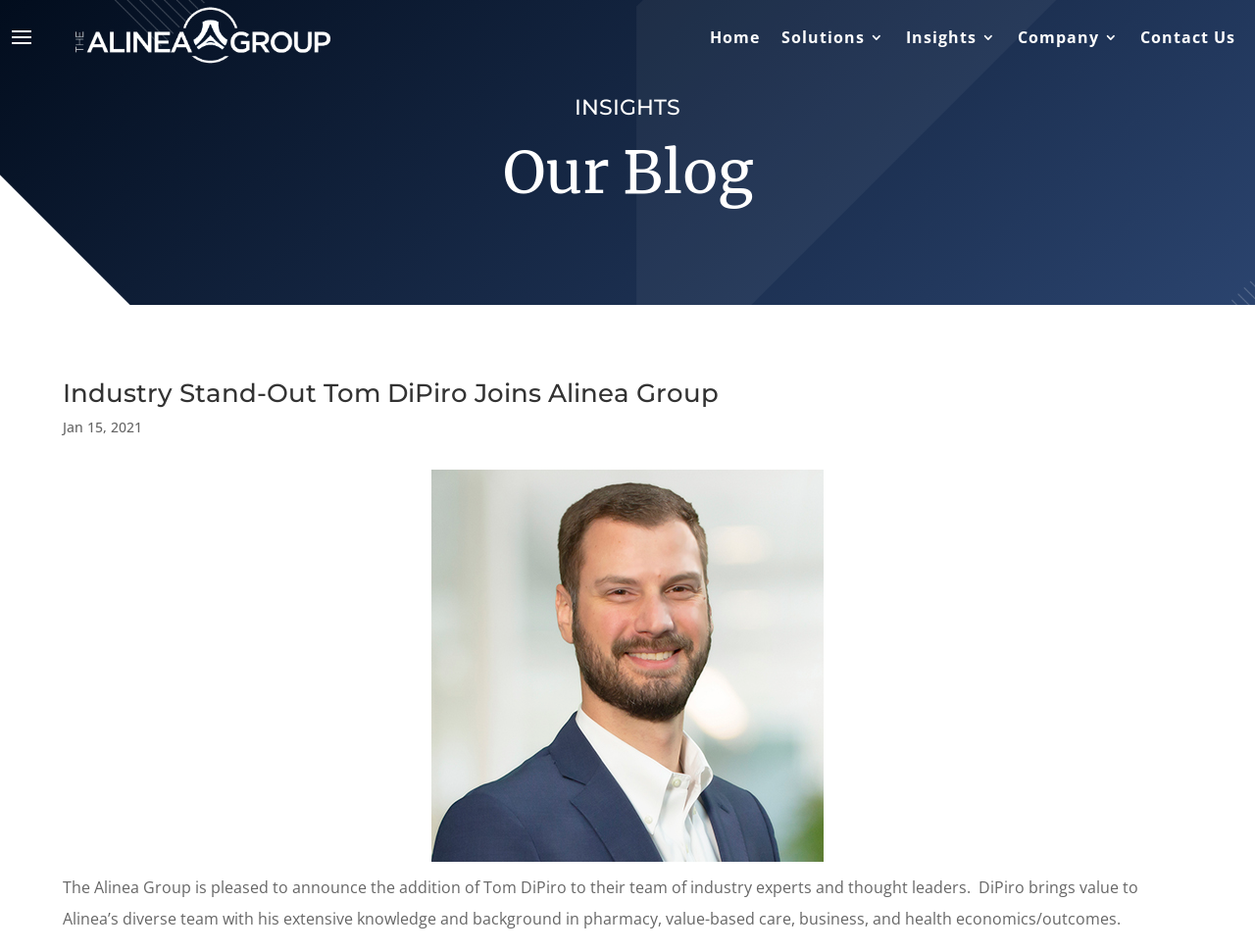What is the date of the announcement?
Provide a detailed and well-explained answer to the question.

I found the answer by looking at the StaticText 'Jan 15, 2021' which is located below the heading 'Industry Stand-Out Tom DiPiro Joins Alinea Group'.